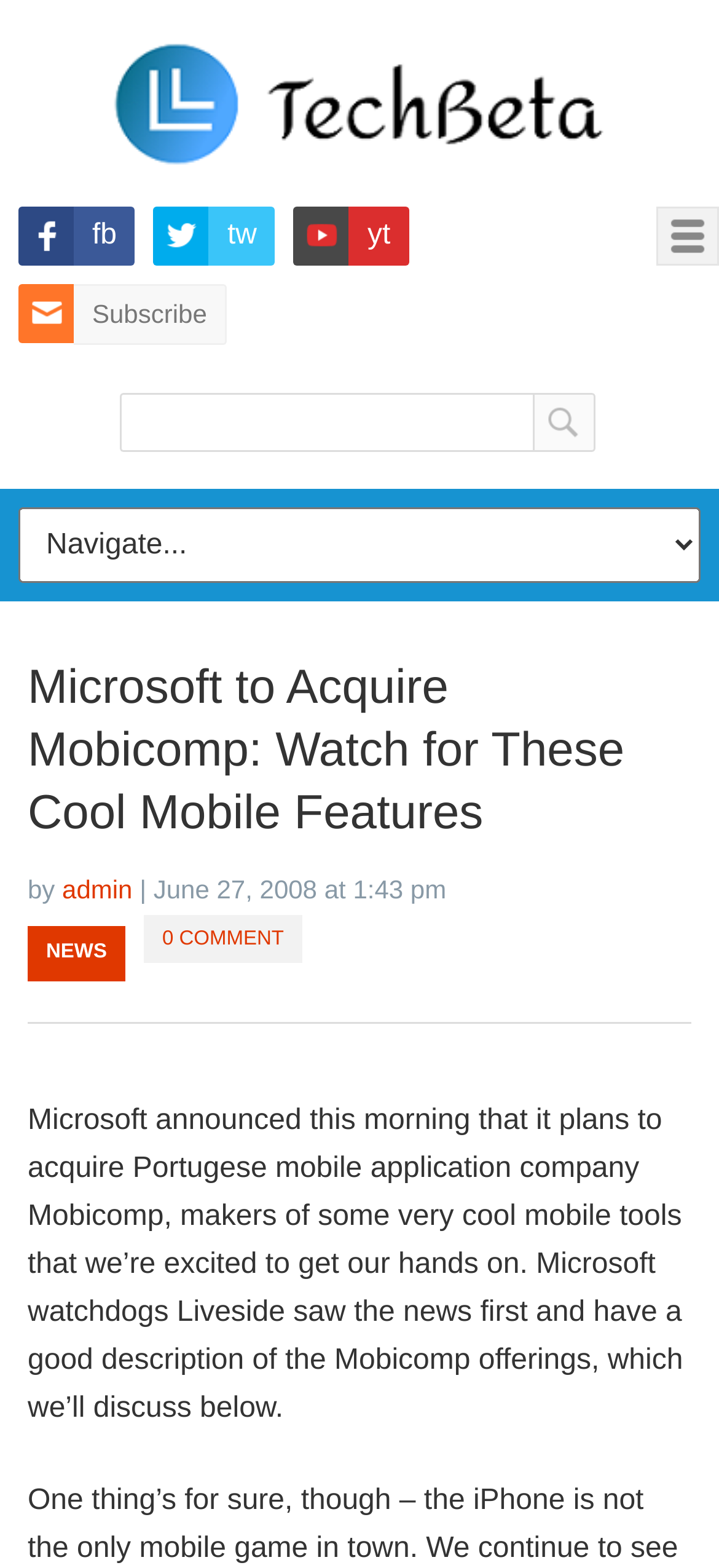Provide a comprehensive caption for the webpage.

The webpage is about Microsoft's acquisition of Mobicomp, a Portuguese mobile application company. At the top, there is a header section with a logo image and a link to "TECHBETA" on the left, and a button to "Open Menu" on the right. Below the header, there are social media links to Facebook, Twitter, and YouTube, followed by a "Subscribe" link.

On the left side, there is a search box with a button next to it. Below the search box, there is a dropdown menu with a heading that repeats the title of the article, "Microsoft to Acquire Mobicomp: Watch for These Cool Mobile Features". The dropdown menu also contains the author's name, "admin", and the date and time of the article, "June 27, 2008, 1:43 pm".

The main content of the article is a block of text that discusses Microsoft's acquisition of Mobicomp and their mobile tools. The text is divided into paragraphs, with a link to "NEWS" at the top and a link to "0 COMMENT" at the bottom.